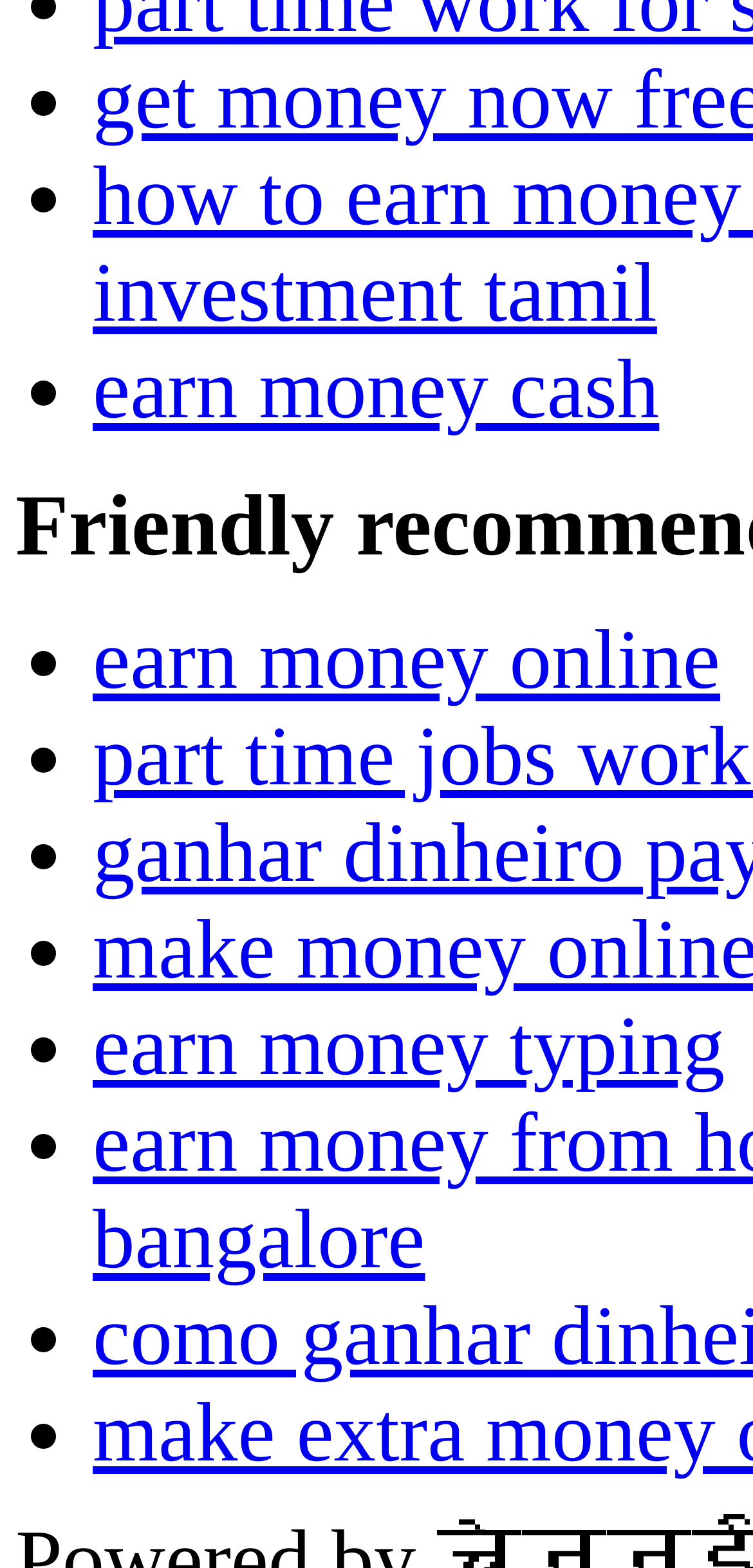Given the element description earn money online, specify the bounding box coordinates of the corresponding UI element in the format (top-left x, top-left y, bottom-right x, bottom-right y). All values must be between 0 and 1.

[0.123, 0.391, 0.956, 0.45]